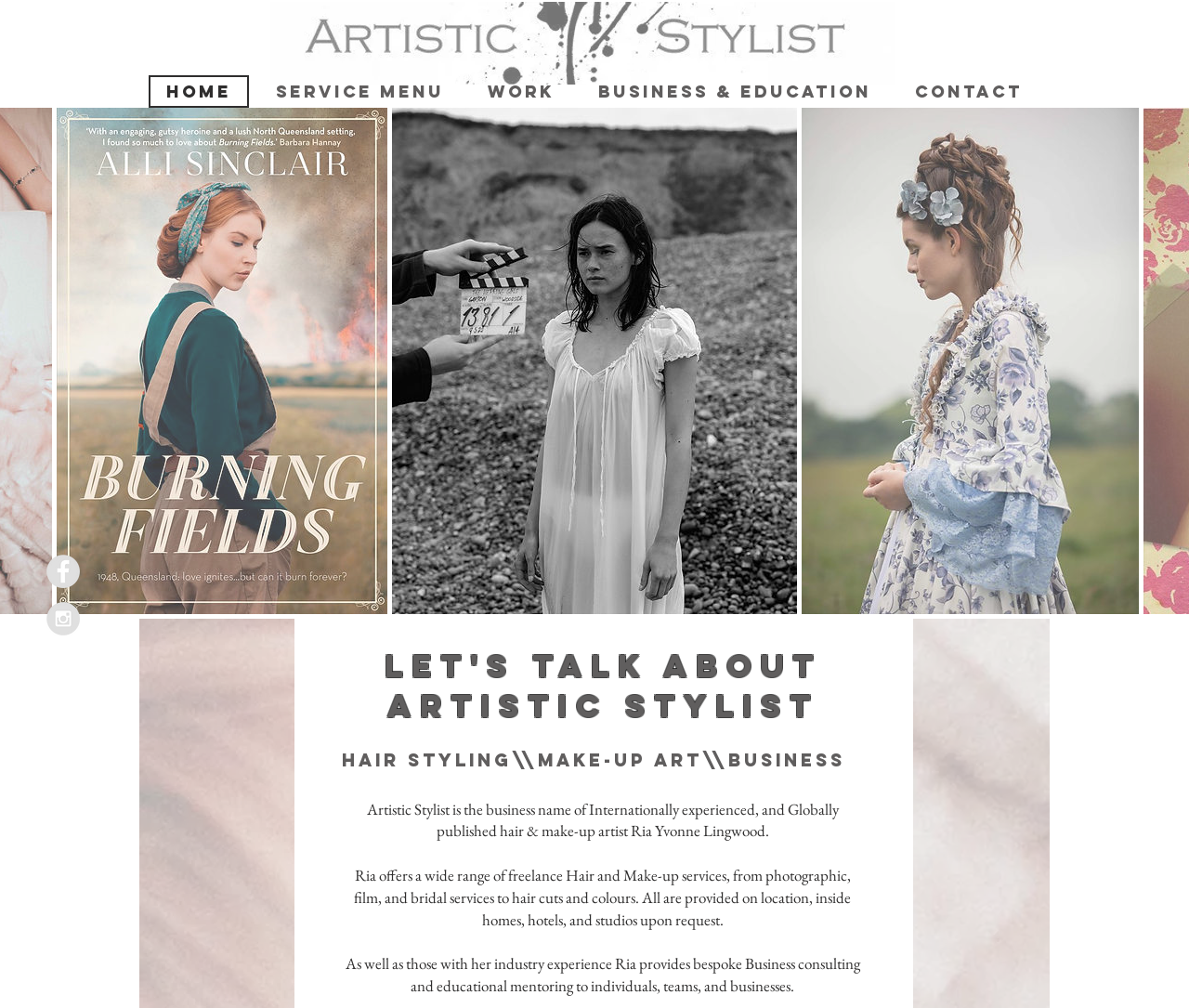What is the main topic of the webpage? Please answer the question using a single word or phrase based on the image.

Hair and Make-up services